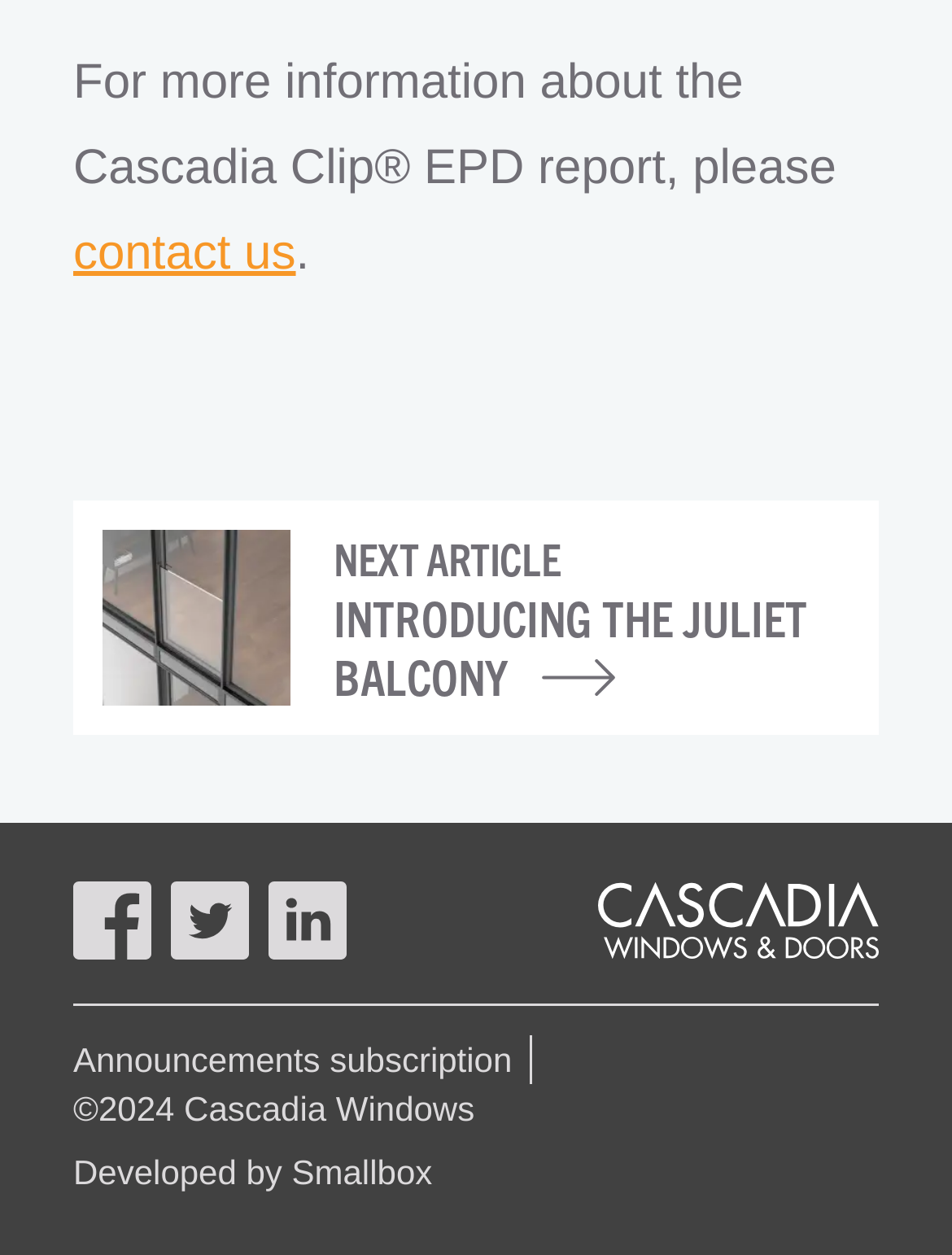What is the company name mentioned in the footer?
Can you offer a detailed and complete answer to this question?

I found the company name 'Cascadia Windows' in the footer section of the webpage, specifically in the static text element '©2024 Cascadia Windows'.